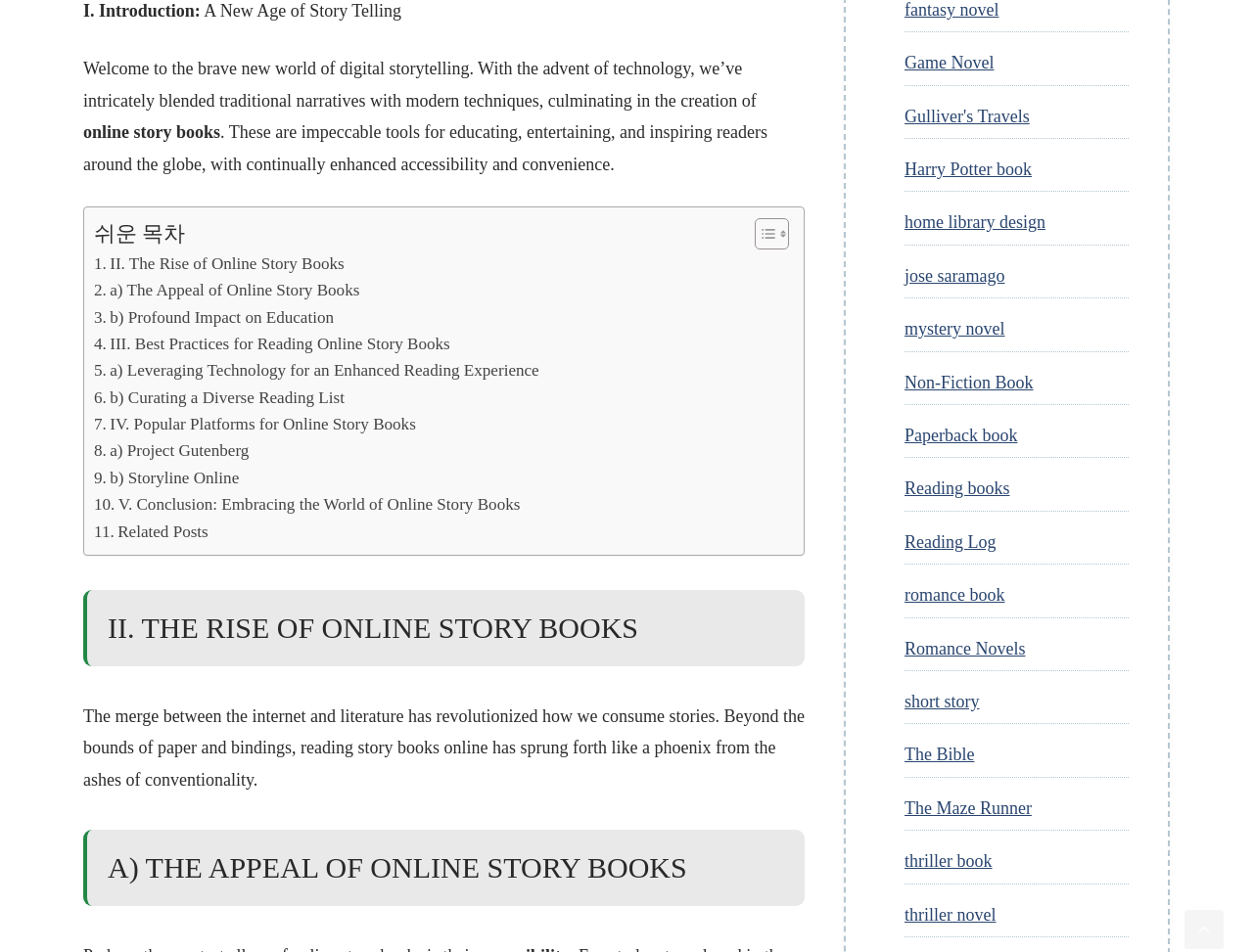Locate the UI element that matches the description b) Profound Impact on Education in the webpage screenshot. Return the bounding box coordinates in the format (top-left x, top-left y, bottom-right x, bottom-right y), with values ranging from 0 to 1.

[0.075, 0.319, 0.266, 0.347]